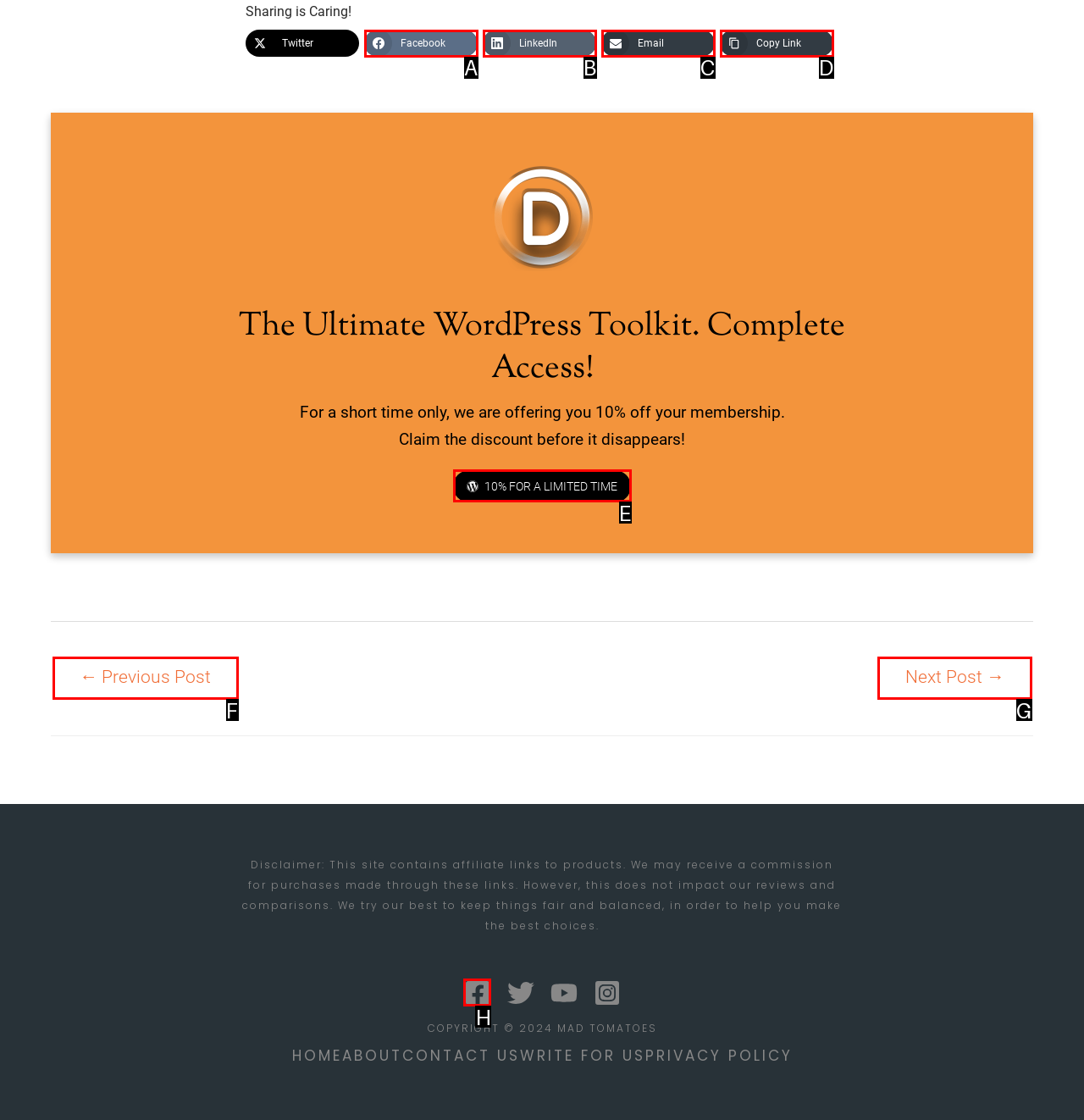Given the element description: 10% FOR A LIMITED TIME
Pick the letter of the correct option from the list.

E